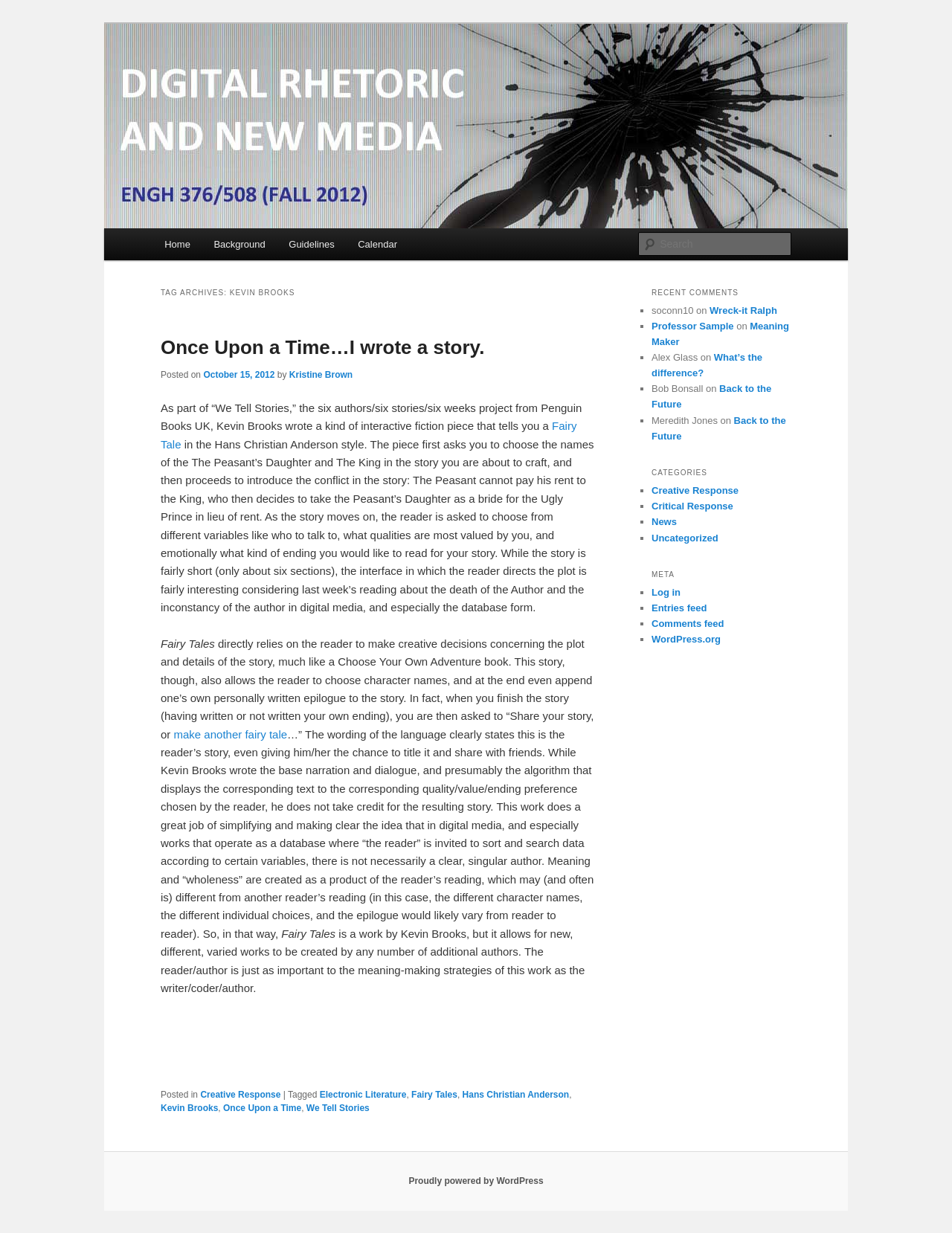Please identify the primary heading on the webpage and return its text.

Digital Rhetoric and New Media